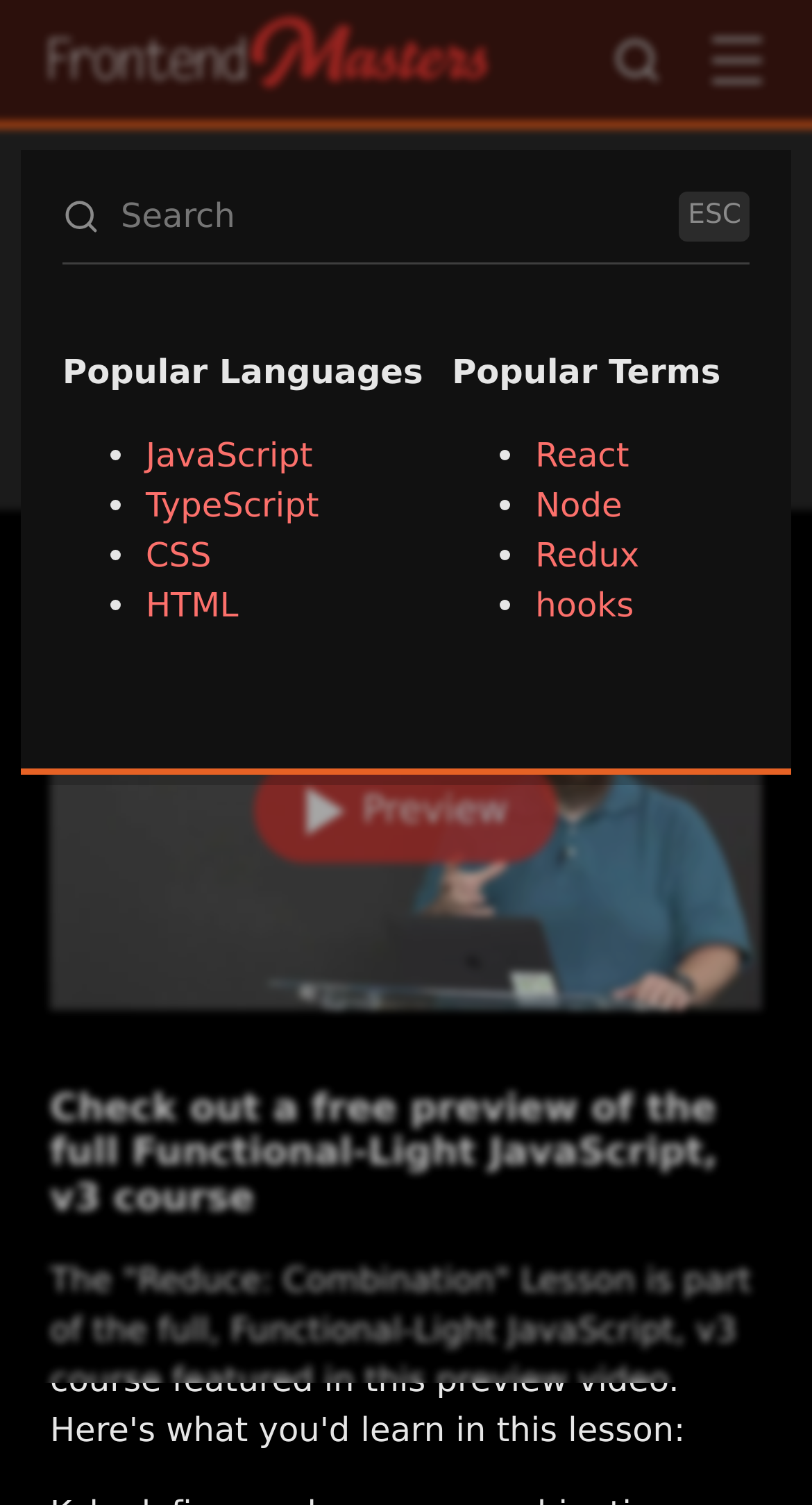Answer the question below using just one word or a short phrase: 
What is the topic of the 'Popular Languages' section?

JavaScript, TypeScript, CSS, HTML